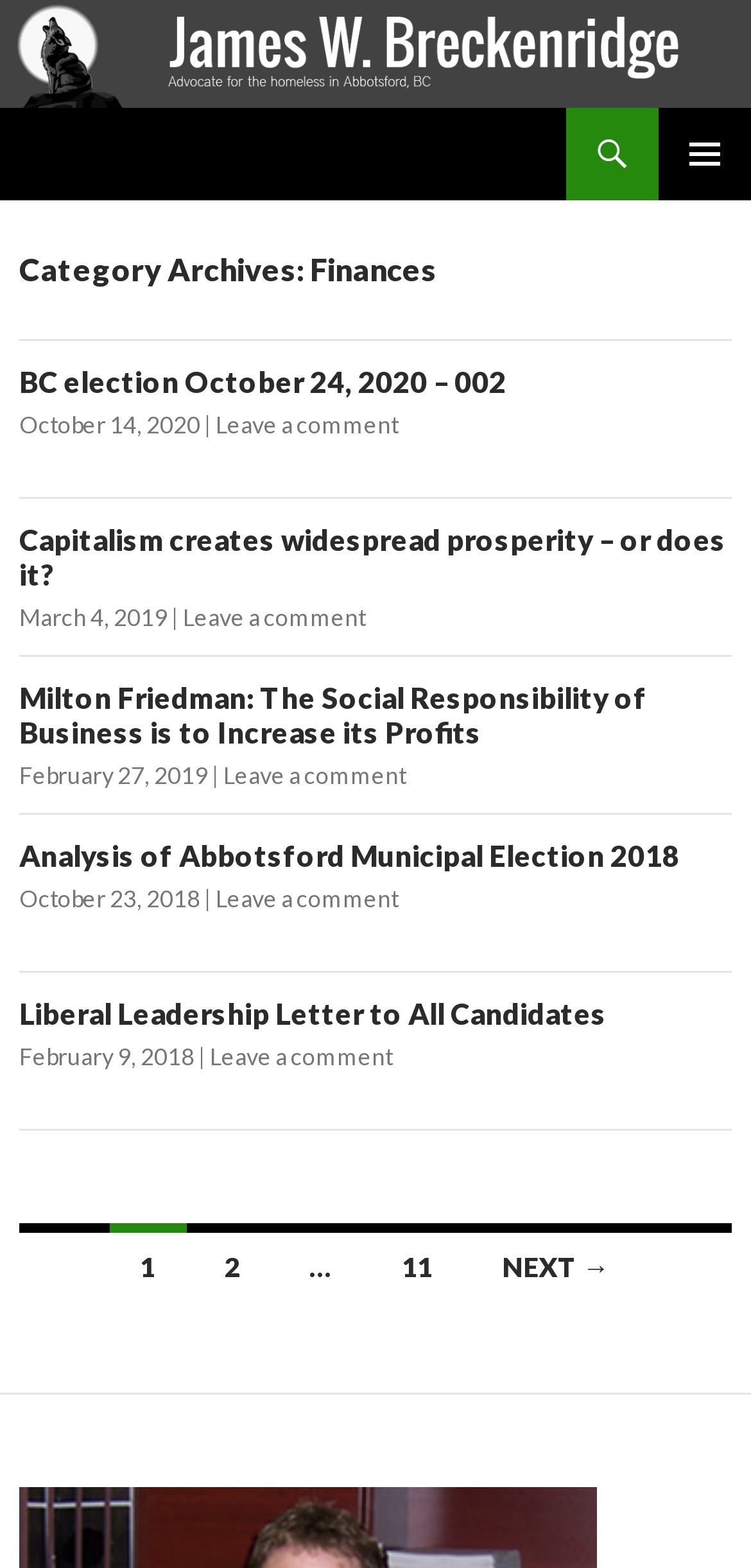Please specify the bounding box coordinates of the clickable section necessary to execute the following command: "view the next page".

[0.627, 0.78, 0.853, 0.829]